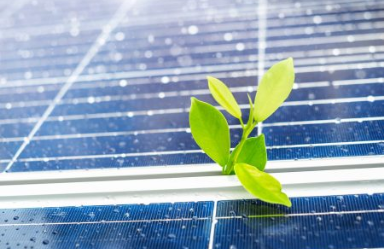What is the focus of projects like 'LIFE CET 2023'?
We need a detailed and meticulous answer to the question.

According to the caption, projects like 'LIFE CET 2023' focus on promoting sustainable practices and innovations in the field of clean energy, which is reflected in the image's emphasis on sustainability and harmony between technology and nature.